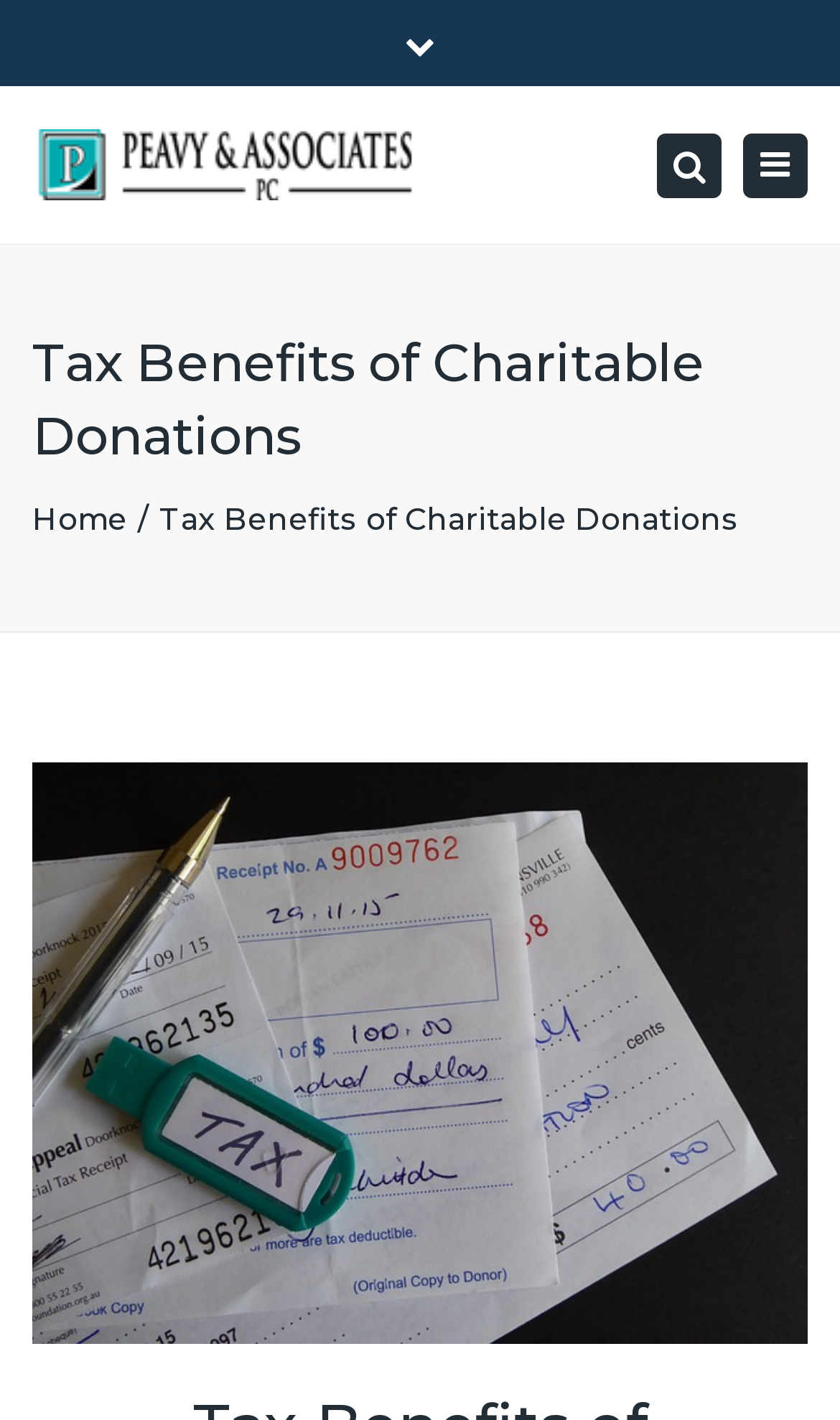Using the format (top-left x, top-left y, bottom-right x, bottom-right y), provide the bounding box coordinates for the described UI element. All values should be floating point numbers between 0 and 1: Search

[0.782, 0.093, 0.859, 0.139]